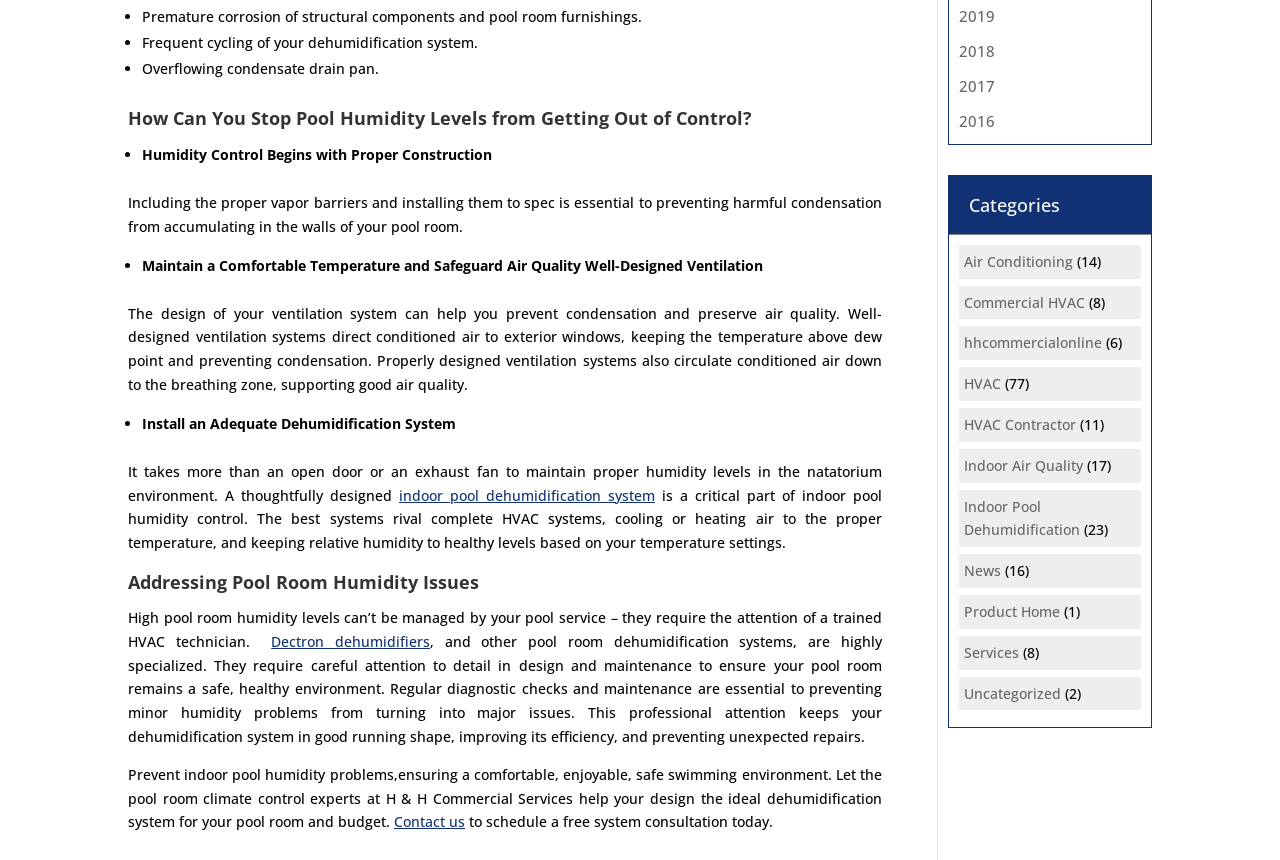What is the consequence of high humidity levels in a pool room?
Using the visual information from the image, give a one-word or short-phrase answer.

Unhealthy environment